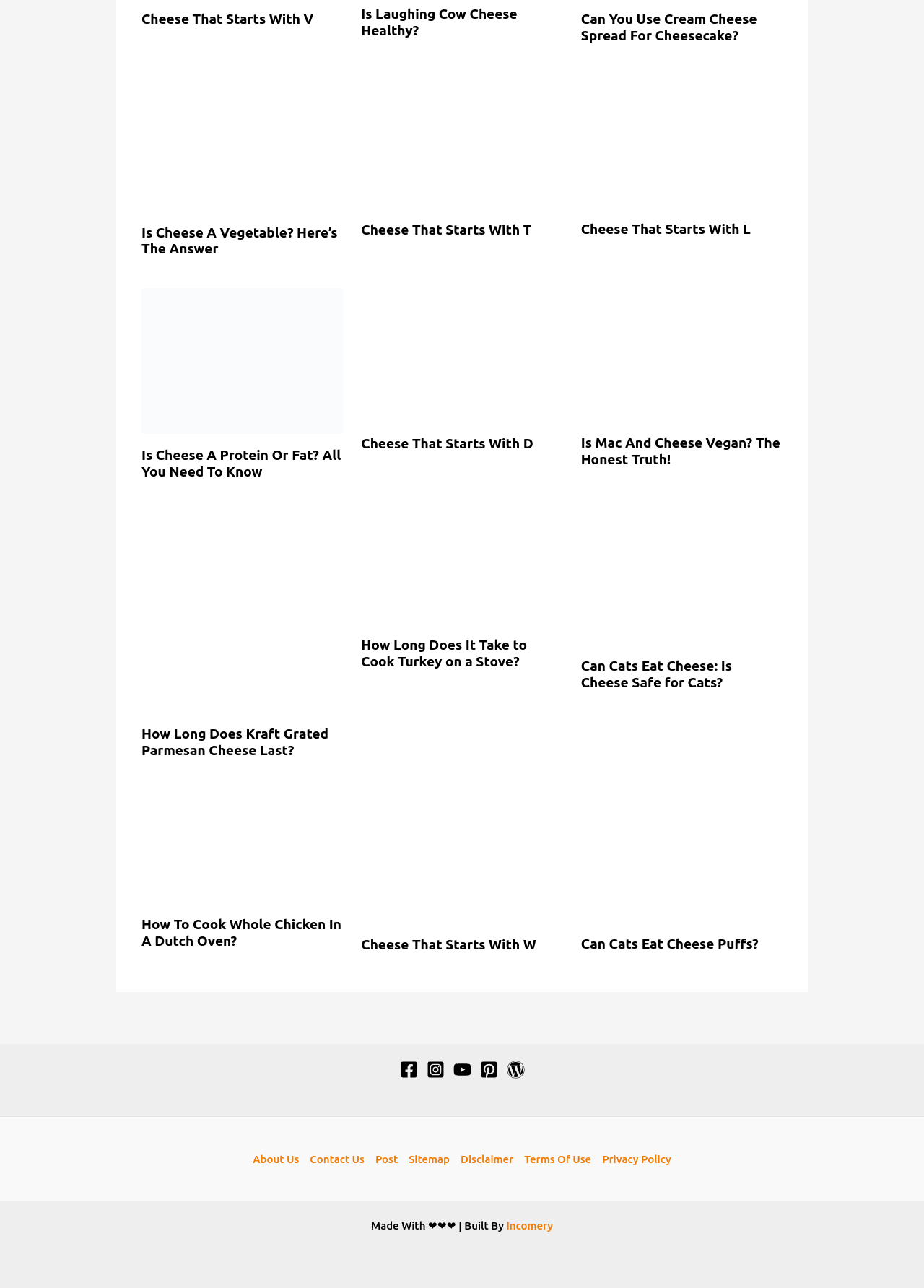Find the bounding box coordinates of the element to click in order to complete the given instruction: "Read more about Is Cheese A Vegetable? Here’s The Answer."

[0.153, 0.104, 0.371, 0.115]